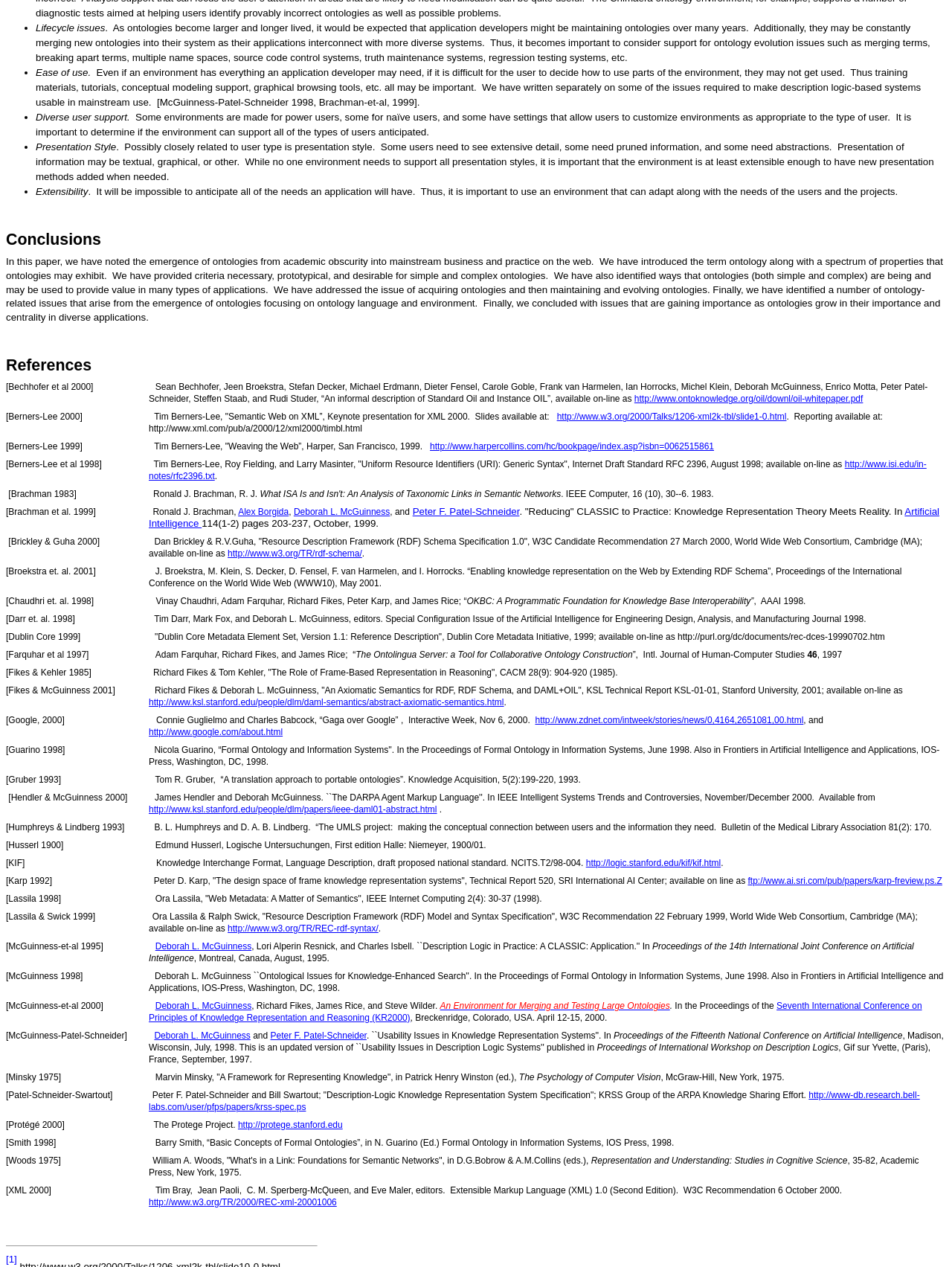Identify the bounding box coordinates of the specific part of the webpage to click to complete this instruction: "Read about Zaxby’s Listens survey".

None